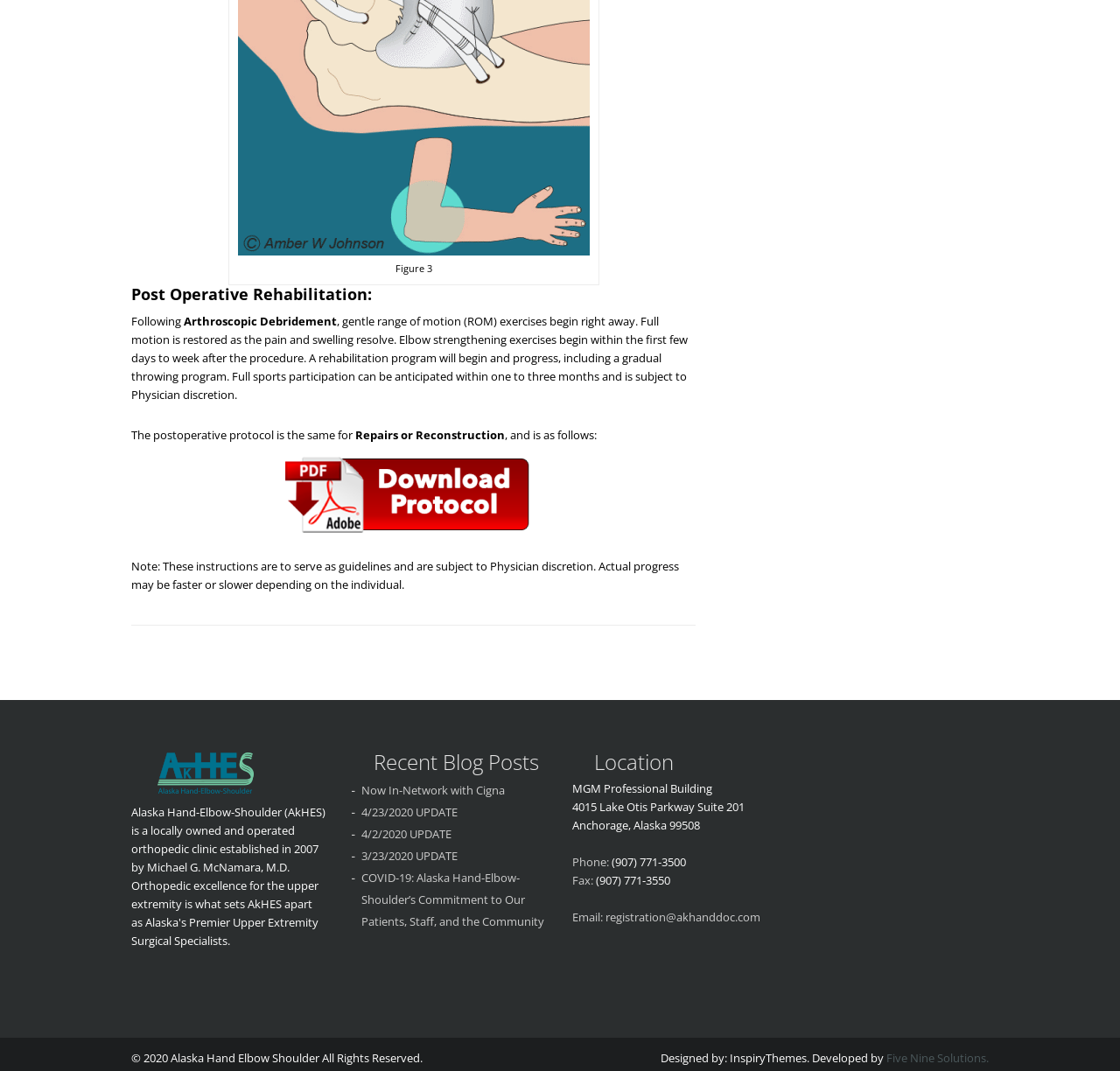Show the bounding box coordinates for the element that needs to be clicked to execute the following instruction: "Visit the Alaska Hand – Elbow – Shoulder website". Provide the coordinates in the form of four float numbers between 0 and 1, i.e., [left, top, right, bottom].

[0.137, 0.703, 0.291, 0.742]